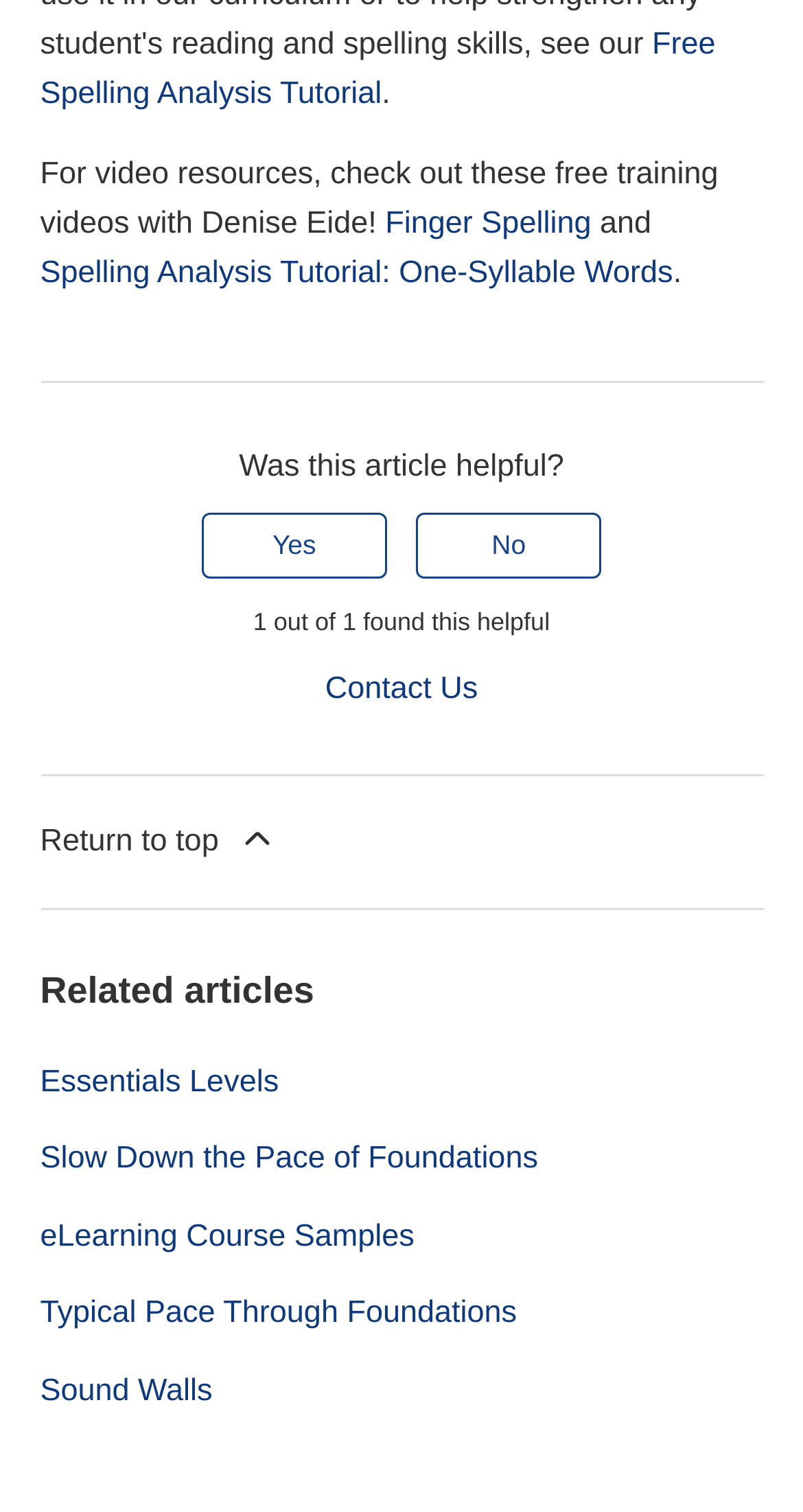Can you find the bounding box coordinates for the element to click on to achieve the instruction: "Read the 'Spelling Analysis Tutorial: One-Syllable Words' article"?

[0.05, 0.169, 0.838, 0.193]